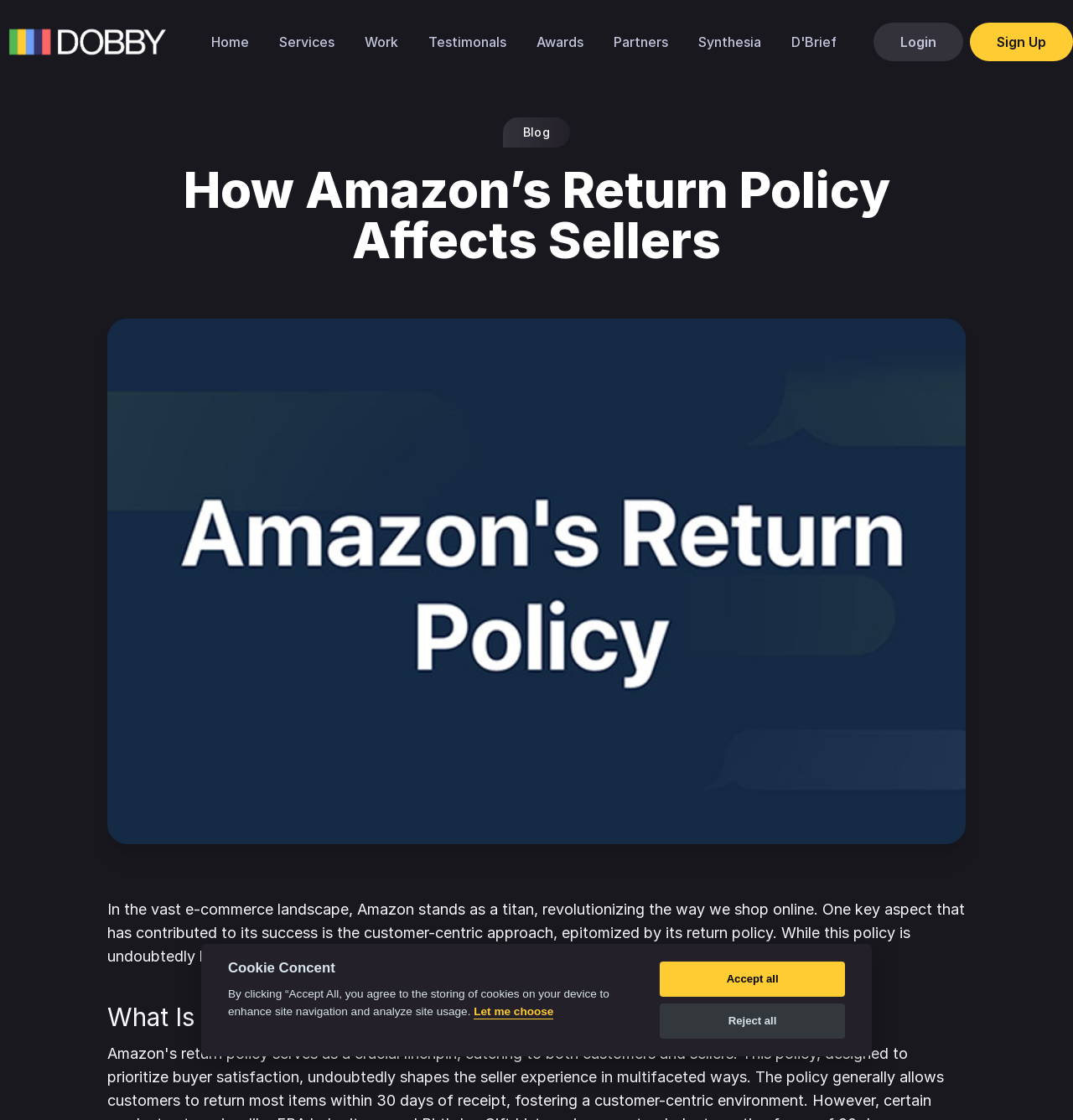Please identify the bounding box coordinates of the region to click in order to complete the task: "Click the Home link". The coordinates must be four float numbers between 0 and 1, specified as [left, top, right, bottom].

[0.184, 0.025, 0.245, 0.049]